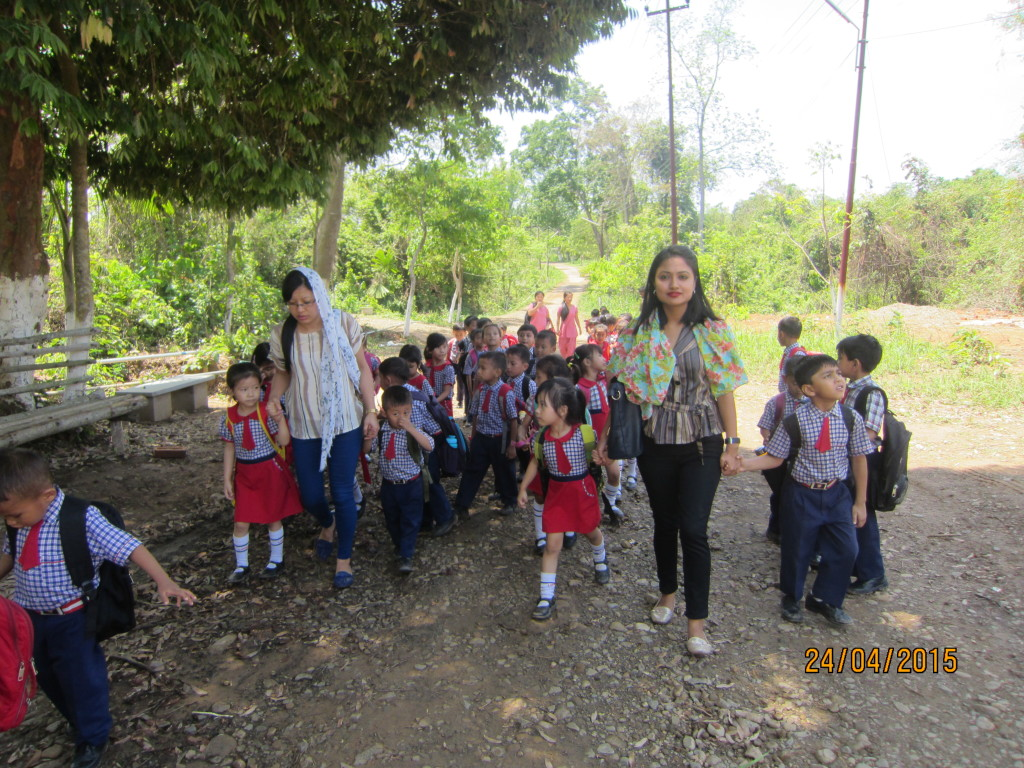Capture every detail in the image and describe it fully.

In this vibrant scene, a group of young children is seen walking along a pathway surrounded by lush greenery. They appear to be on a school outing or perhaps returning home, with their colorful school uniforms adding a cheerful touch to the setting. Leading the group is a woman, who seems to be guiding the children, showcasing a warm and attentive demeanor. She is dressed in a stylish outfit adorned with a colorful patterned shawl, smiling as she engages with the children around her. The children, some holding hands with the adult while others chatter among themselves, display an array of emotions from curiosity to joy. This snapshot captures a moment of camaraderie and guidance in a picturesque rural environment, with trees providing a natural canopy overhead. The date stamped in the corner indicates this moment was captured on April 24, 2015.